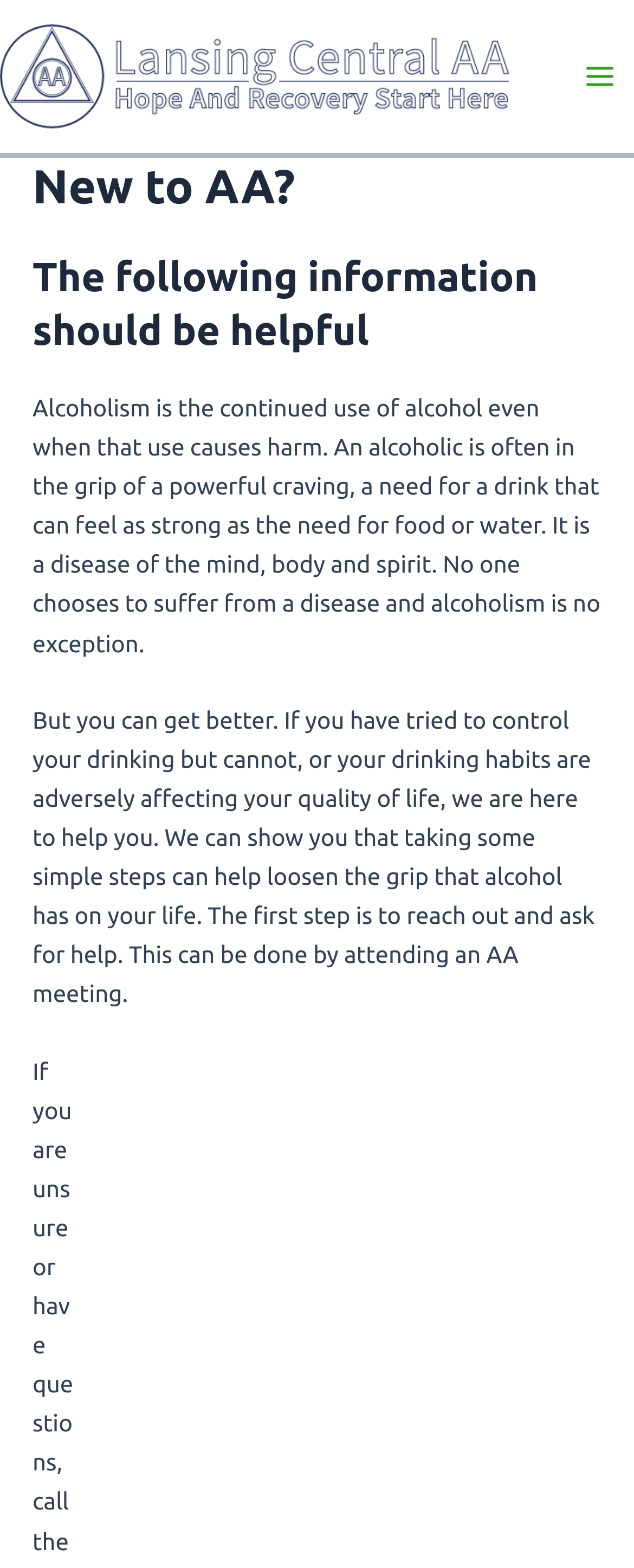Locate and provide the bounding box coordinates for the HTML element that matches this description: "Main Menu".

[0.893, 0.027, 1.0, 0.071]